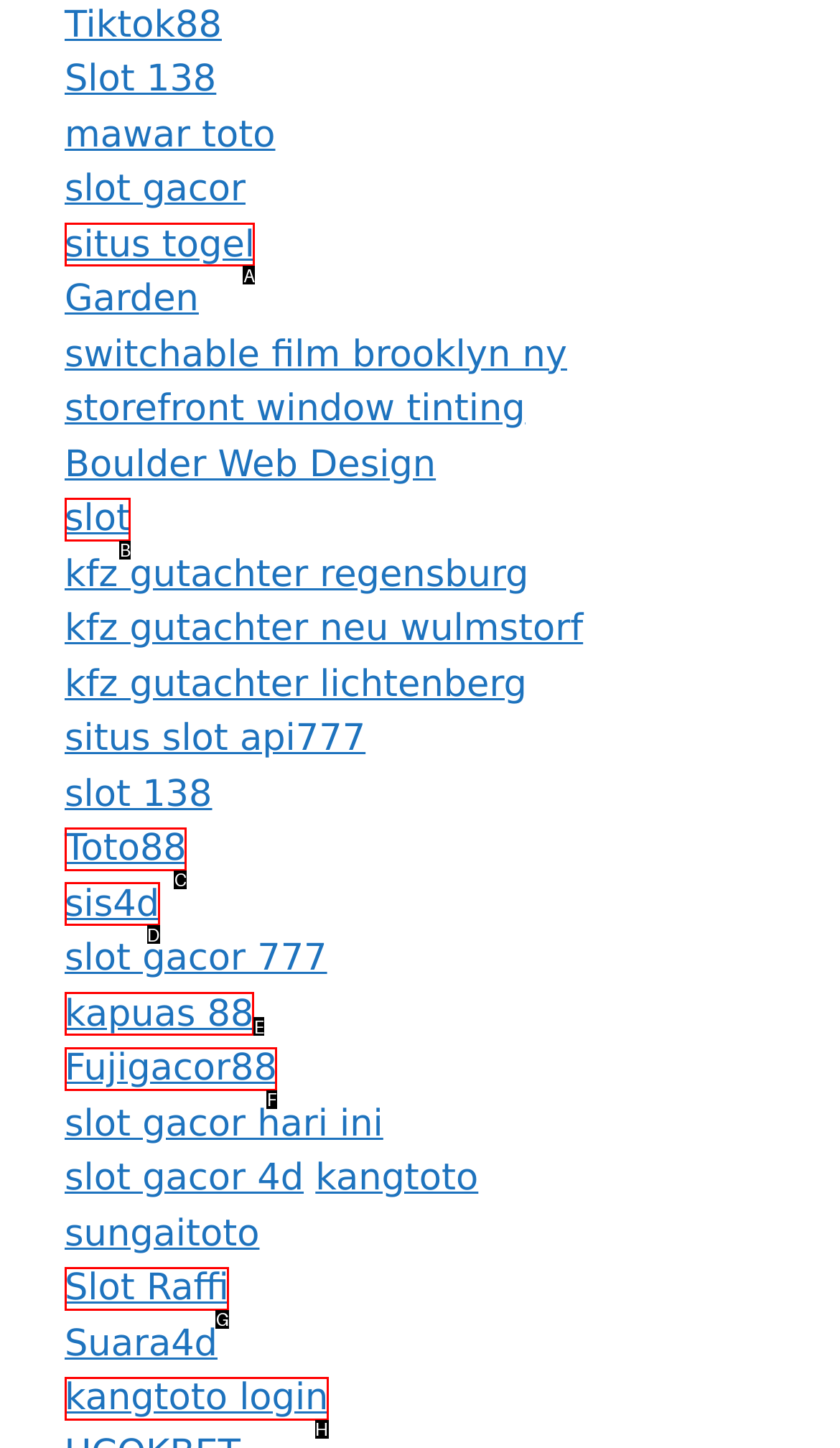Select the appropriate letter to fulfill the given instruction: Unlock quick cash for your Loxley, AL home
Provide the letter of the correct option directly.

None